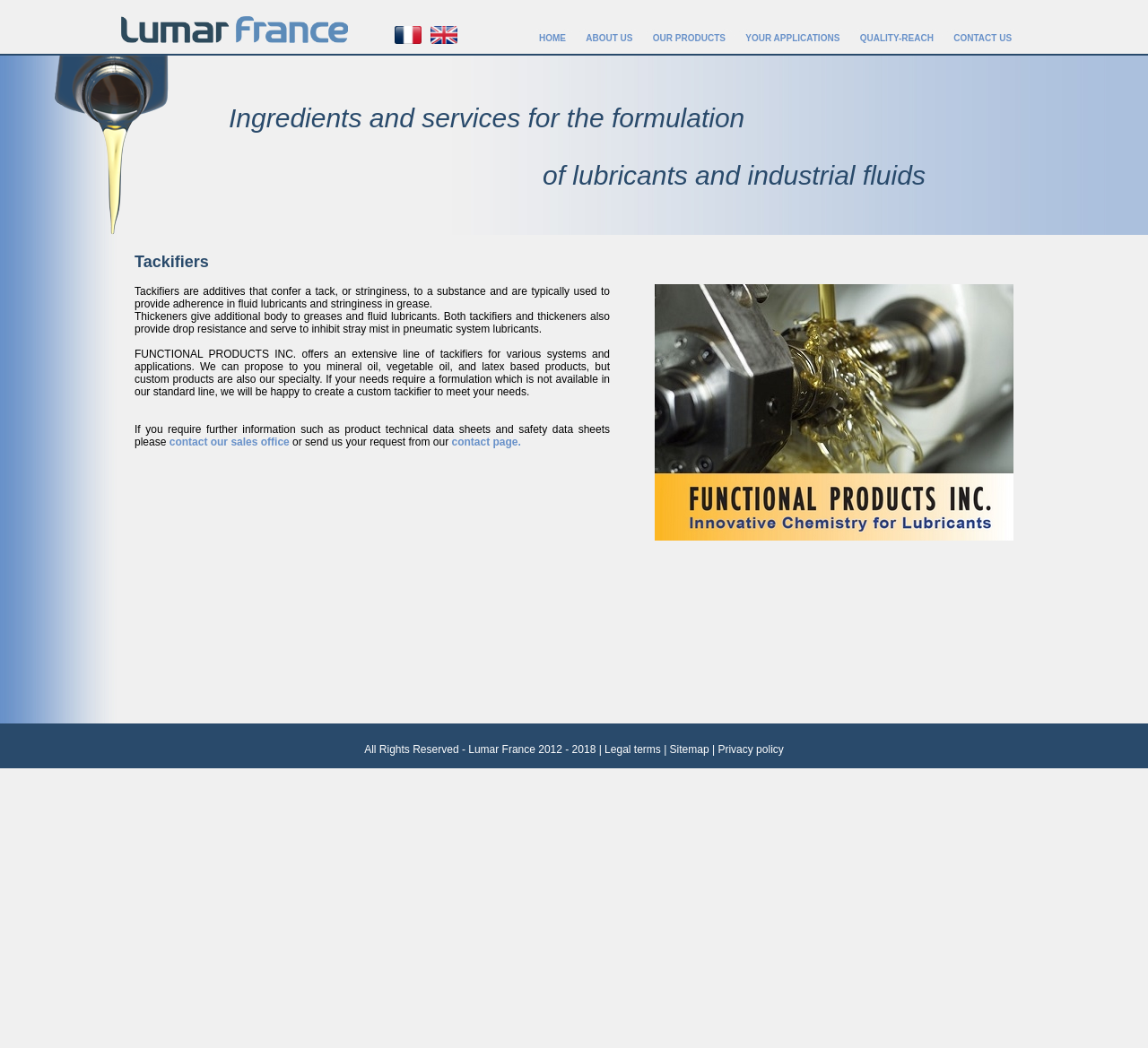What type of products does FUNCTIONAL PRODUCTS INC. offer?
Answer the question with a thorough and detailed explanation.

FUNCTIONAL PRODUCTS INC. offers an extensive line of tackifiers for various systems and applications, as described in the text under the heading 'Tackifiers'.